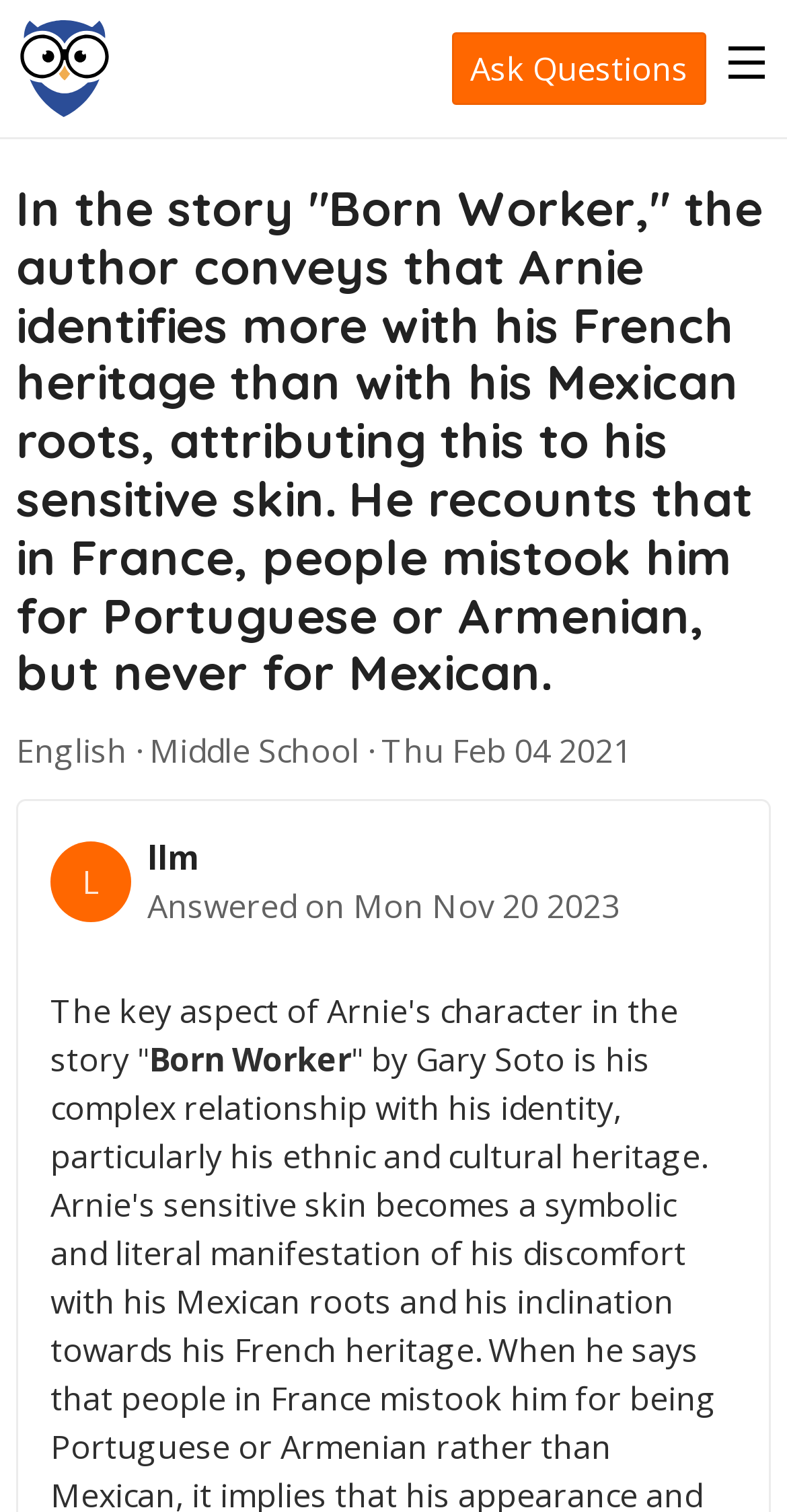Show the bounding box coordinates for the HTML element as described: "parent_node: Ask Questions".

[0.918, 0.025, 0.979, 0.065]